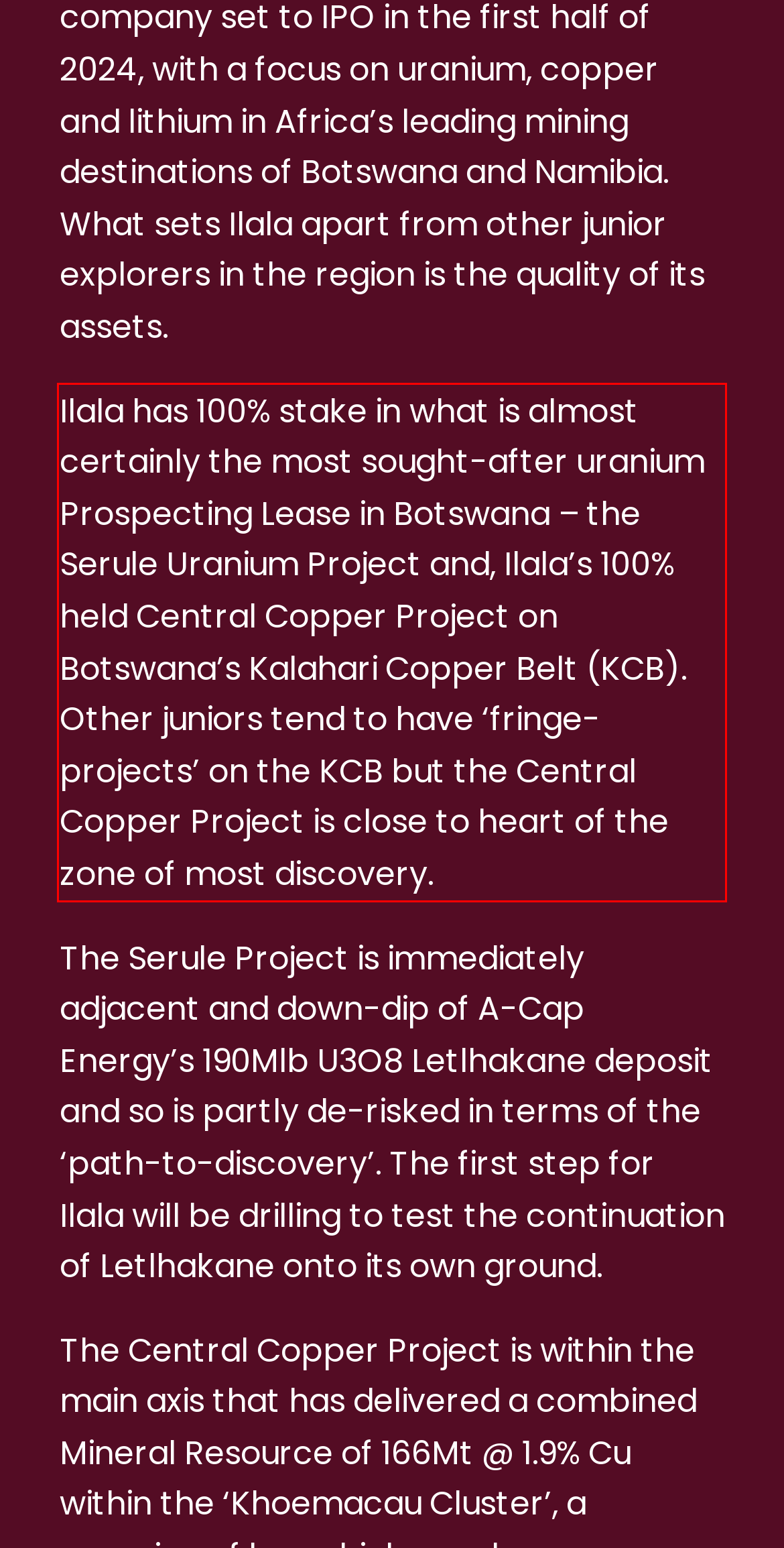Review the webpage screenshot provided, and perform OCR to extract the text from the red bounding box.

Ilala has 100% stake in what is almost certainly the most sought-after uranium Prospecting Lease in Botswana – the Serule Uranium Project and, Ilala’s 100% held Central Copper Project on Botswana’s Kalahari Copper Belt (KCB). Other juniors tend to have ‘fringe-projects’ on the KCB but the Central Copper Project is close to heart of the zone of most discovery.